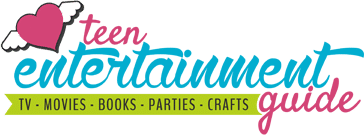How many categories are listed in the logo?
Please respond to the question thoroughly and include all relevant details.

The logo of 'My Teen Guide' lists five categories, namely 'TV', 'Movies', 'Books', 'Parties', and 'Crafts', which are presented in a clean and modern layout using a sophisticated font.